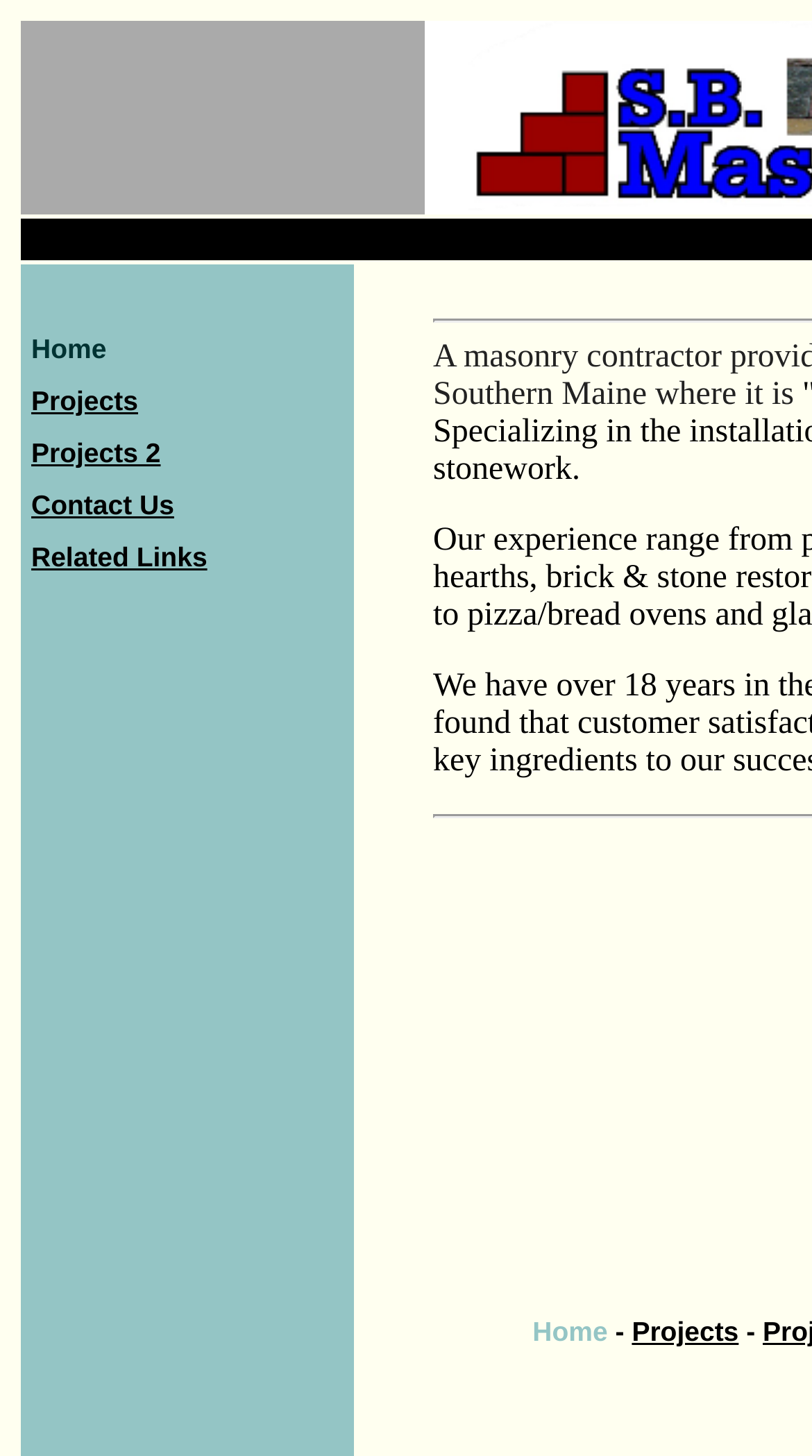Show the bounding box coordinates for the HTML element as described: "Contact Us".

[0.038, 0.336, 0.214, 0.357]